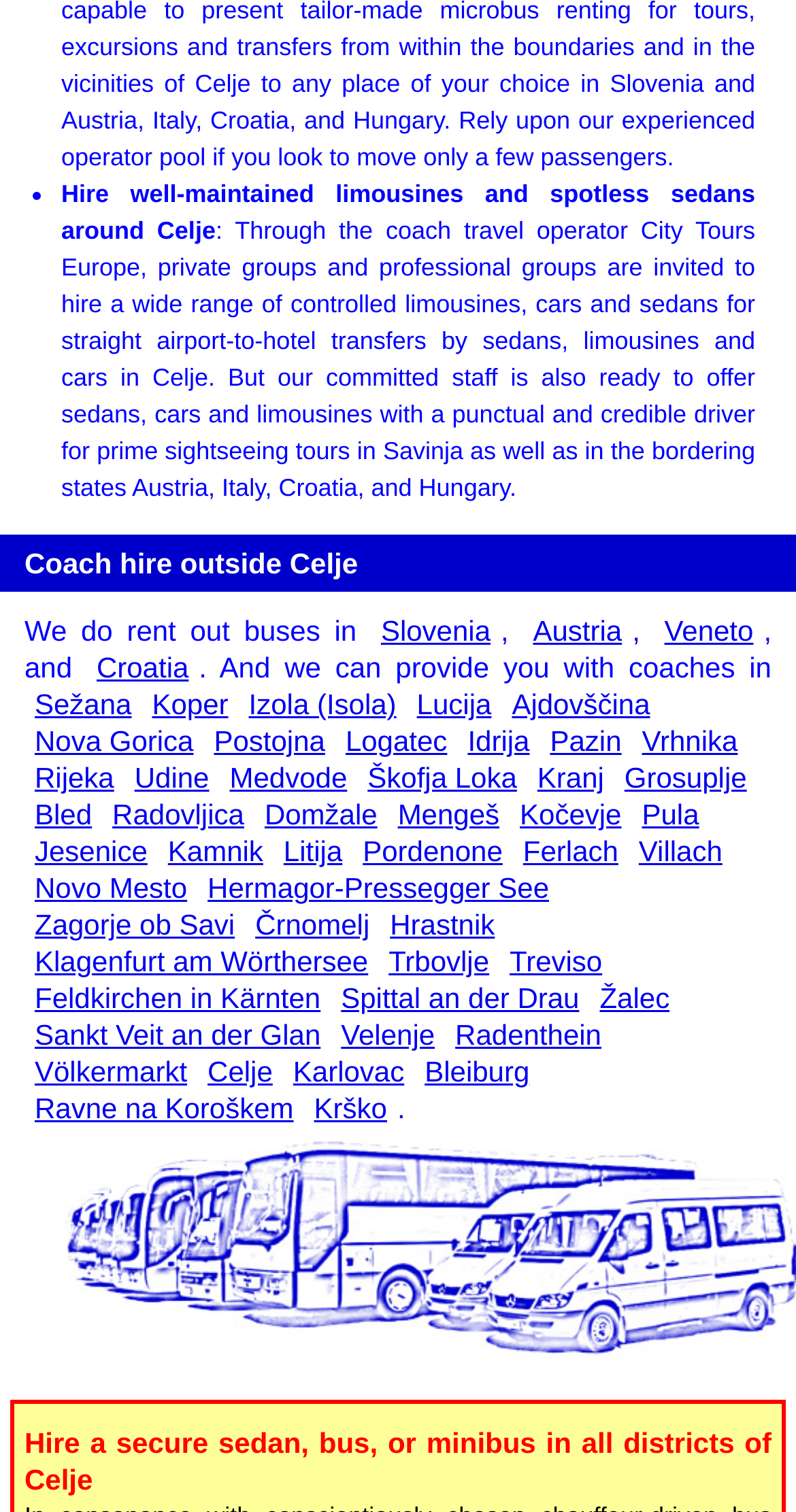Find the bounding box coordinates of the element to click in order to complete the given instruction: "Explore 'Celje' link."

[0.261, 0.697, 0.343, 0.721]